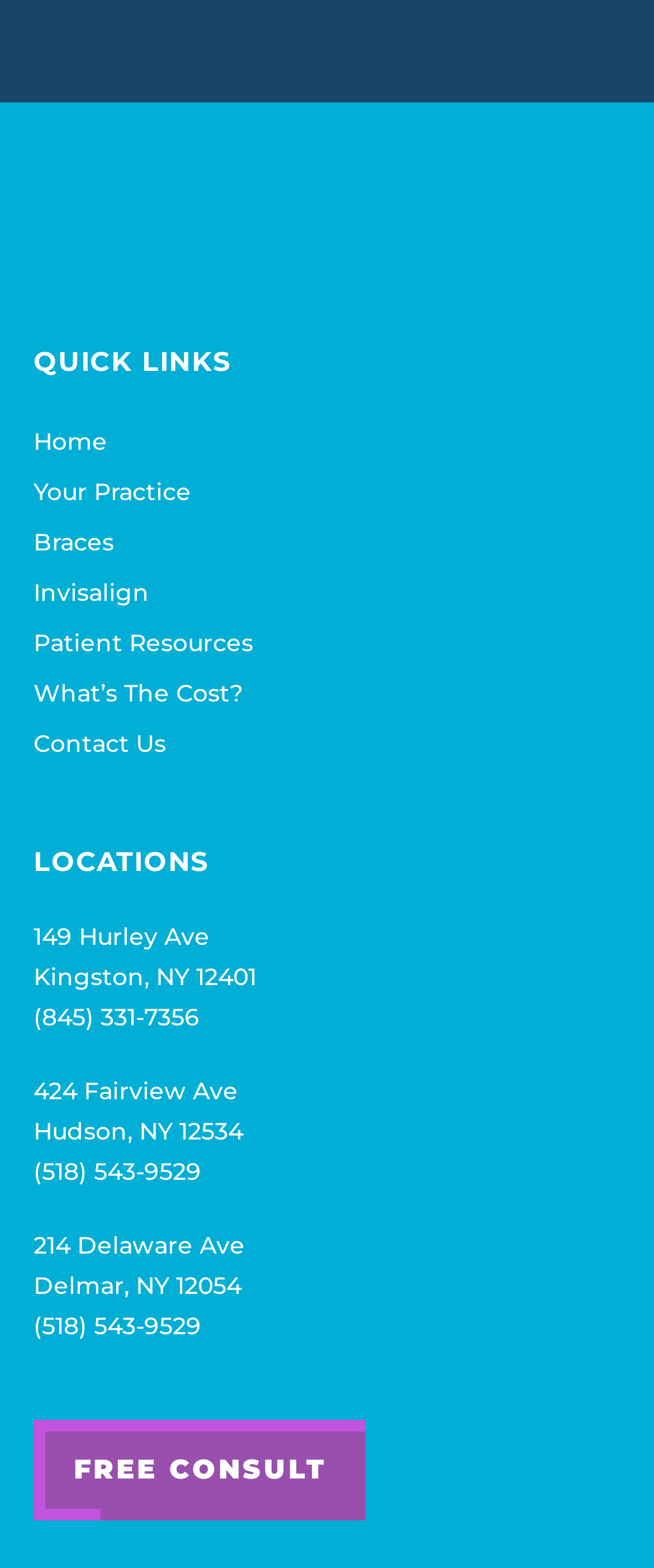Determine the bounding box coordinates of the clickable area required to perform the following instruction: "View Braces information". The coordinates should be represented as four float numbers between 0 and 1: [left, top, right, bottom].

[0.051, 0.33, 0.949, 0.362]